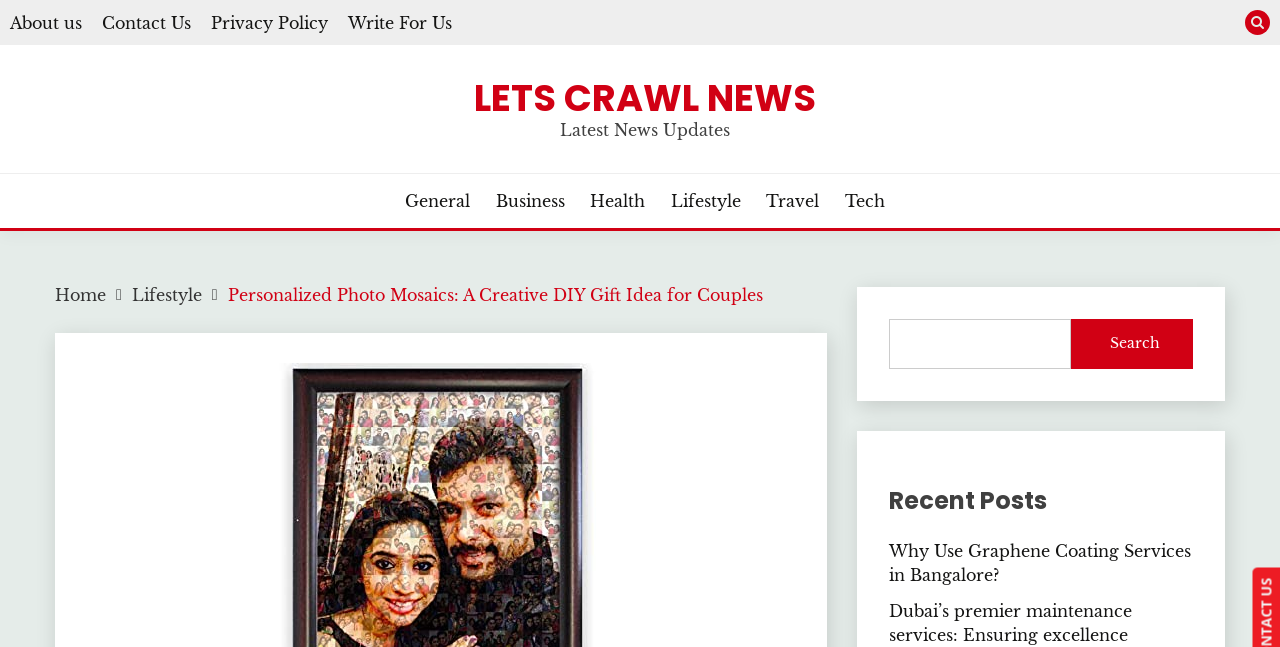What type of news updates are provided on this webpage?
Relying on the image, give a concise answer in one word or a brief phrase.

Latest news updates